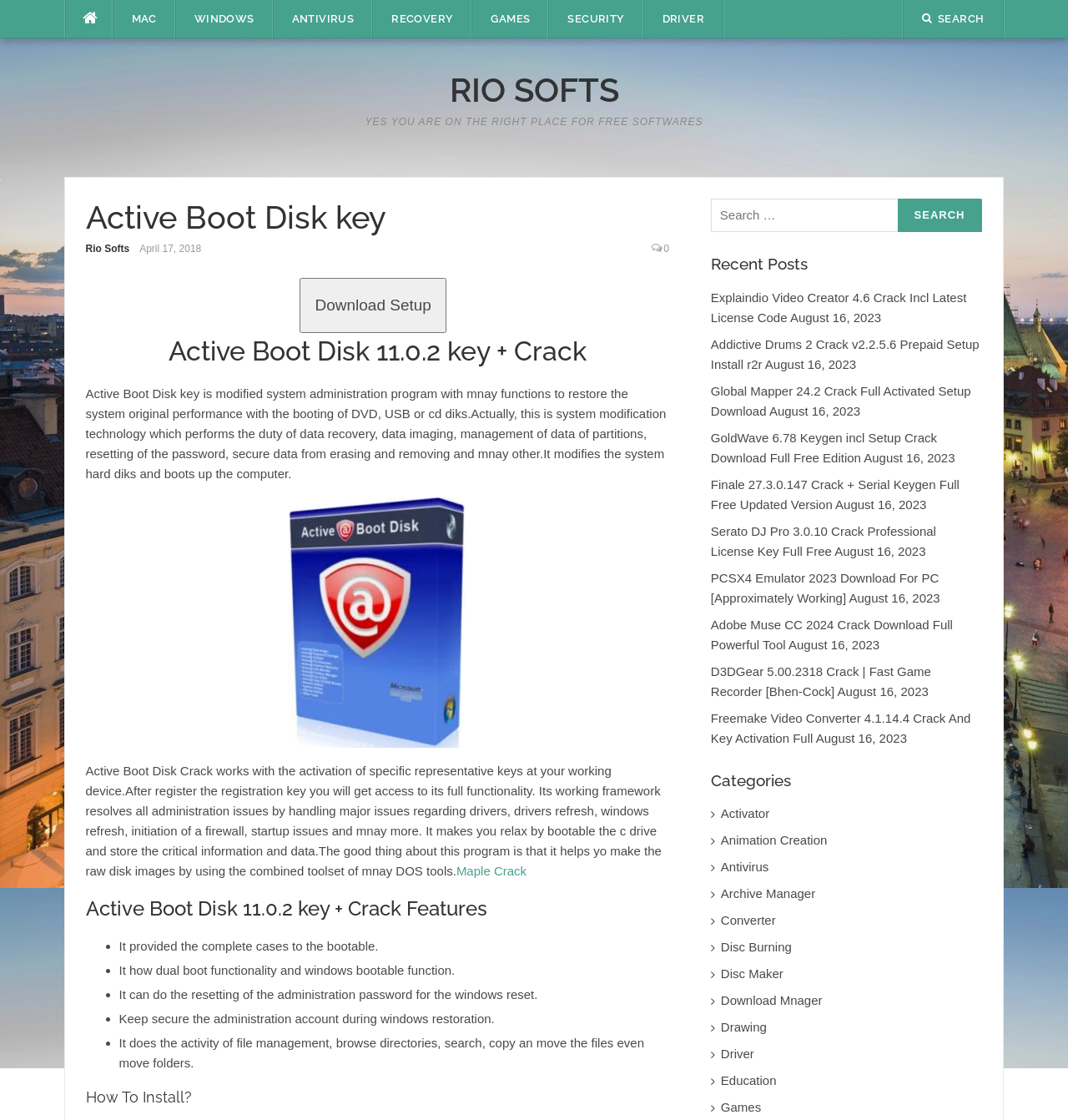Find the bounding box coordinates for the element that must be clicked to complete the instruction: "Read the 'Active Boot Disk key' description". The coordinates should be four float numbers between 0 and 1, indicated as [left, top, right, bottom].

[0.08, 0.345, 0.624, 0.429]